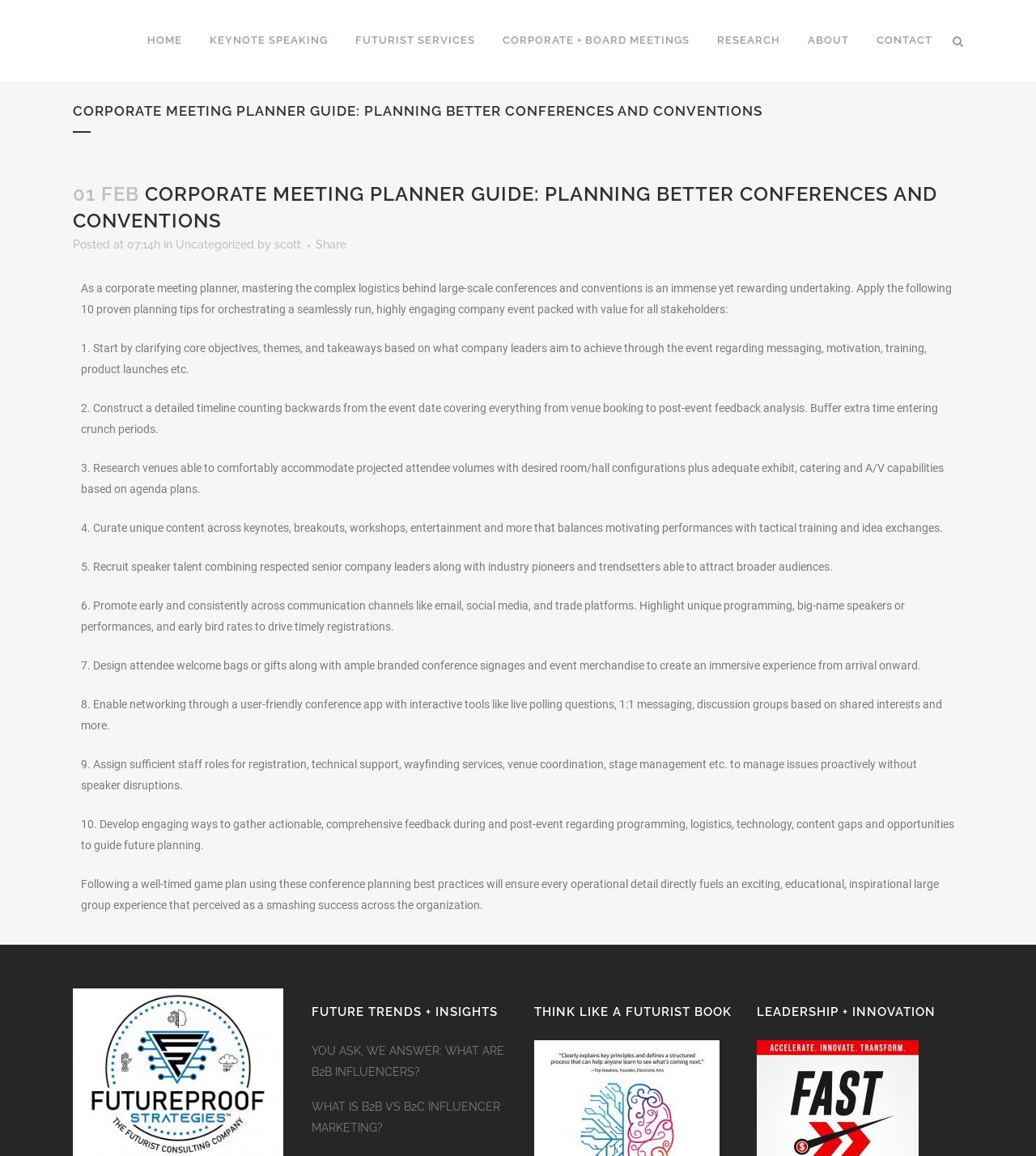Using the element description: "parent_node: hands 545394 1920", determine the bounding box coordinates for the specified UI element. The coordinates should be four float numbers between 0 and 1, [left, top, right, bottom].

None